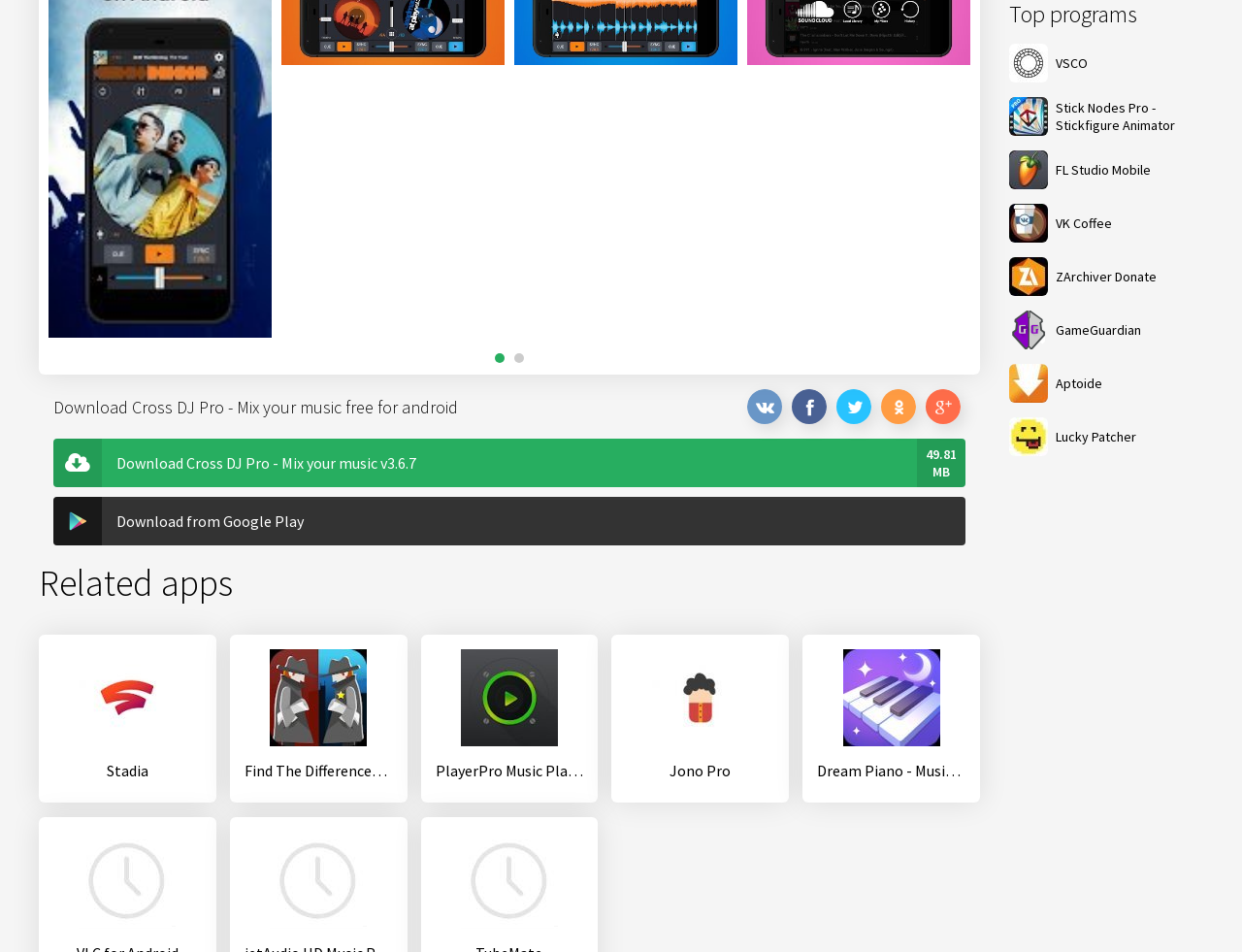Given the description of the UI element: "FL Studio Mobile", predict the bounding box coordinates in the form of [left, top, right, bottom], with each value being a float between 0 and 1.

[0.812, 0.158, 0.969, 0.199]